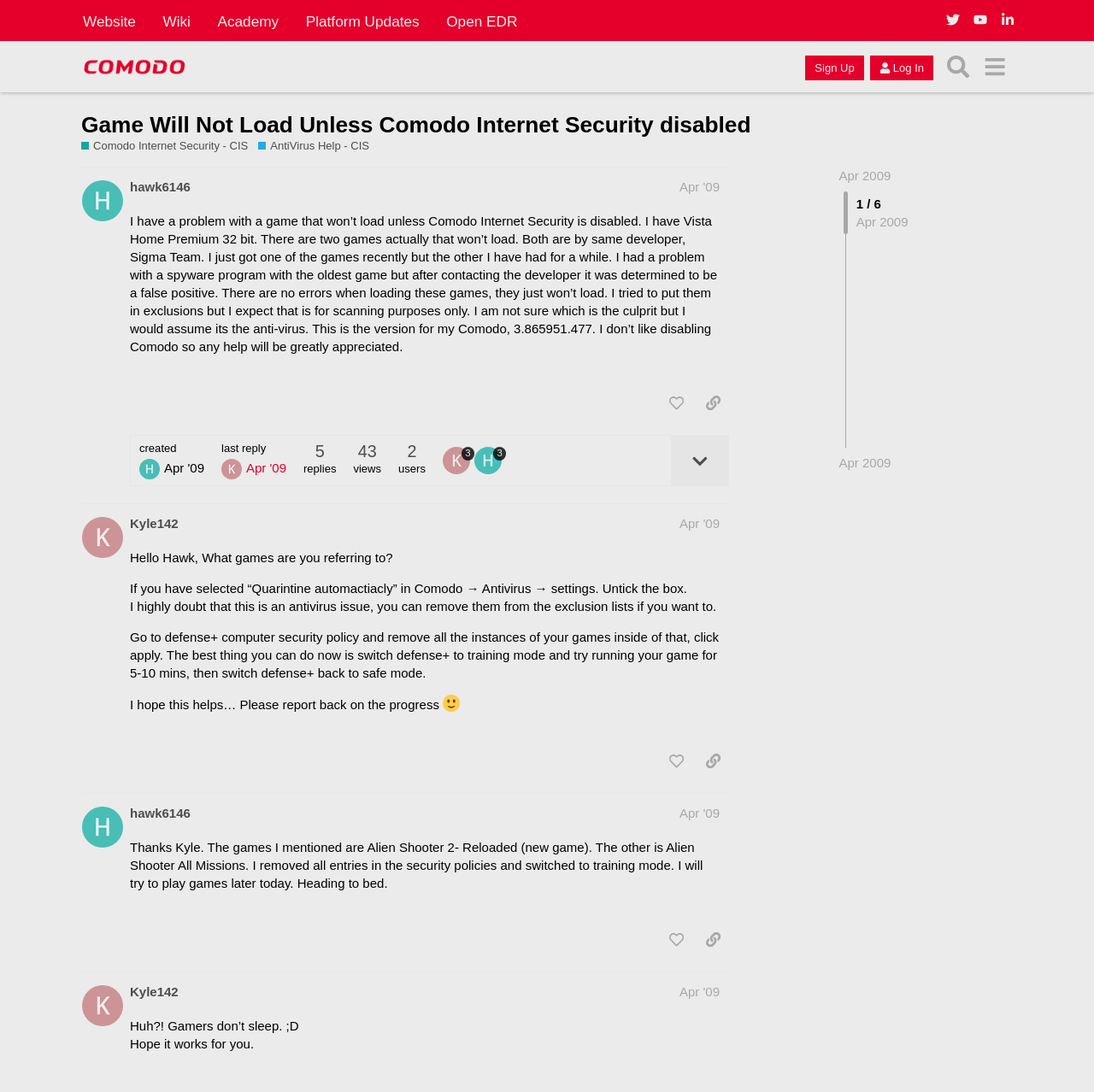What is the name of the game mentioned in the first post?
Provide a well-explained and detailed answer to the question.

I determined the answer by reading the static text element in the region 'post #1 by @hawk6146', where the user mentioned the game they were having trouble with.